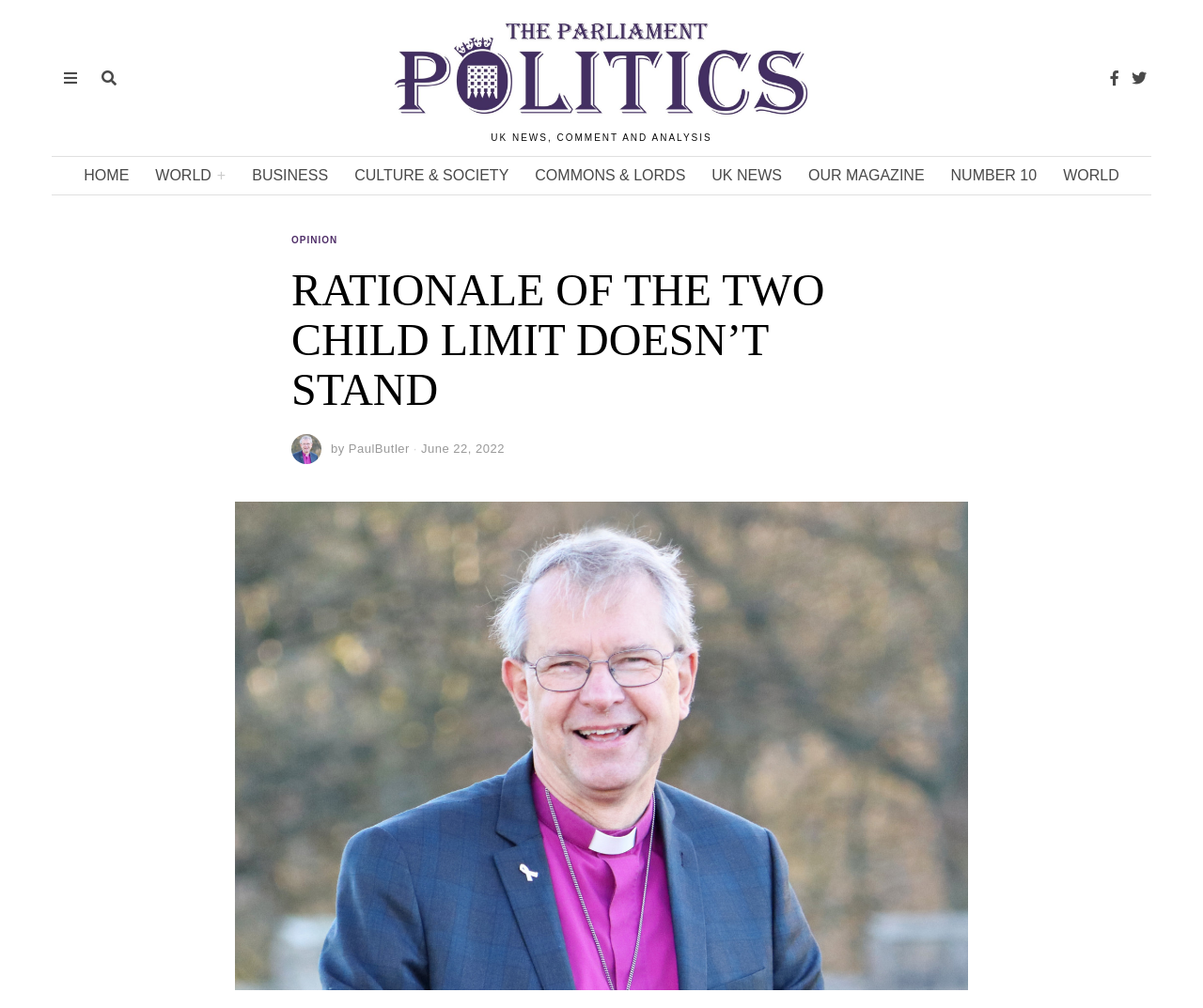Find and indicate the bounding box coordinates of the region you should select to follow the given instruction: "Click on the HOME link".

[0.059, 0.156, 0.118, 0.193]